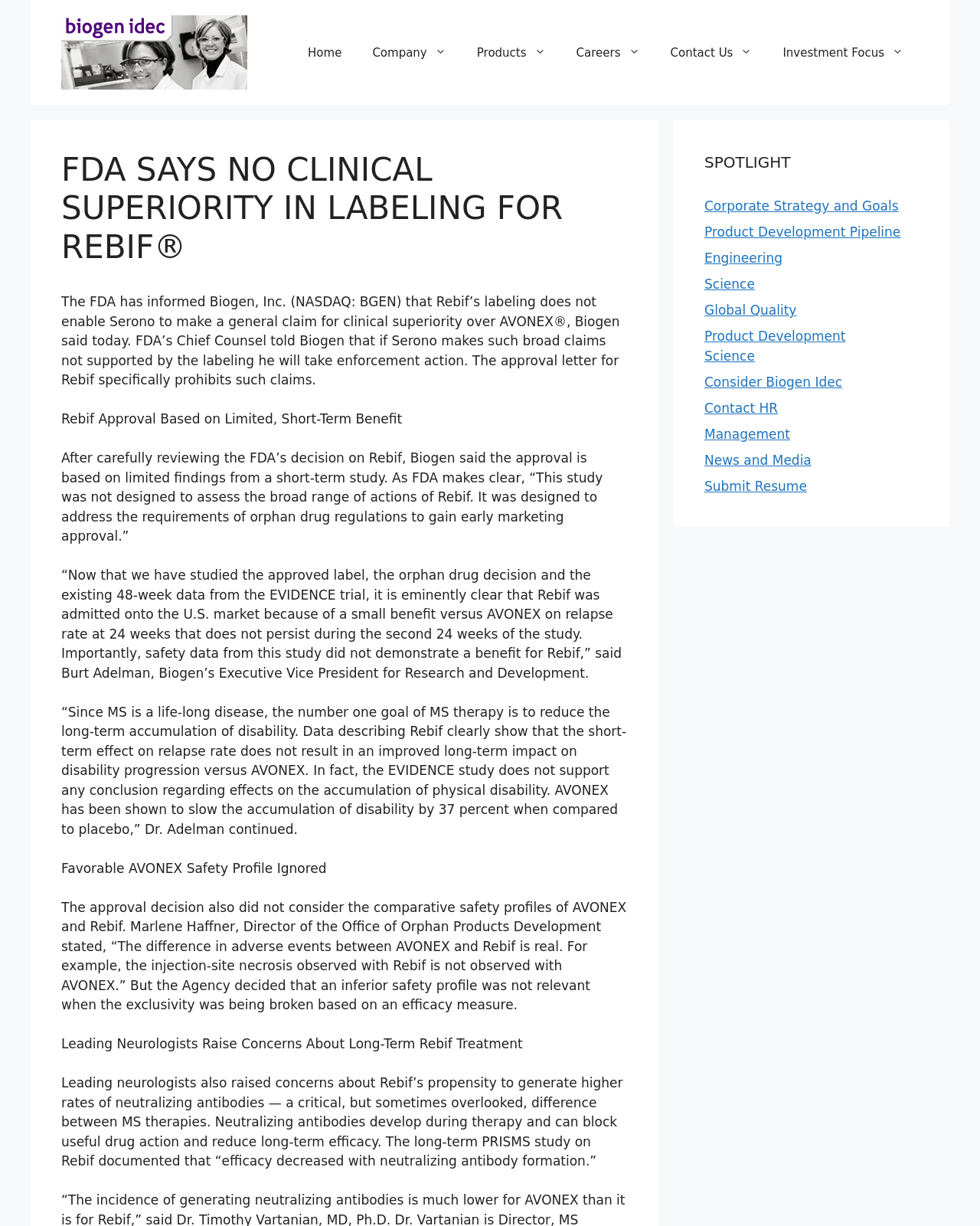Identify the bounding box coordinates for the UI element described as follows: acetone. Use the format (top-left x, top-left y, bottom-right x, bottom-right y) and ensure all values are floating point numbers between 0 and 1.

None